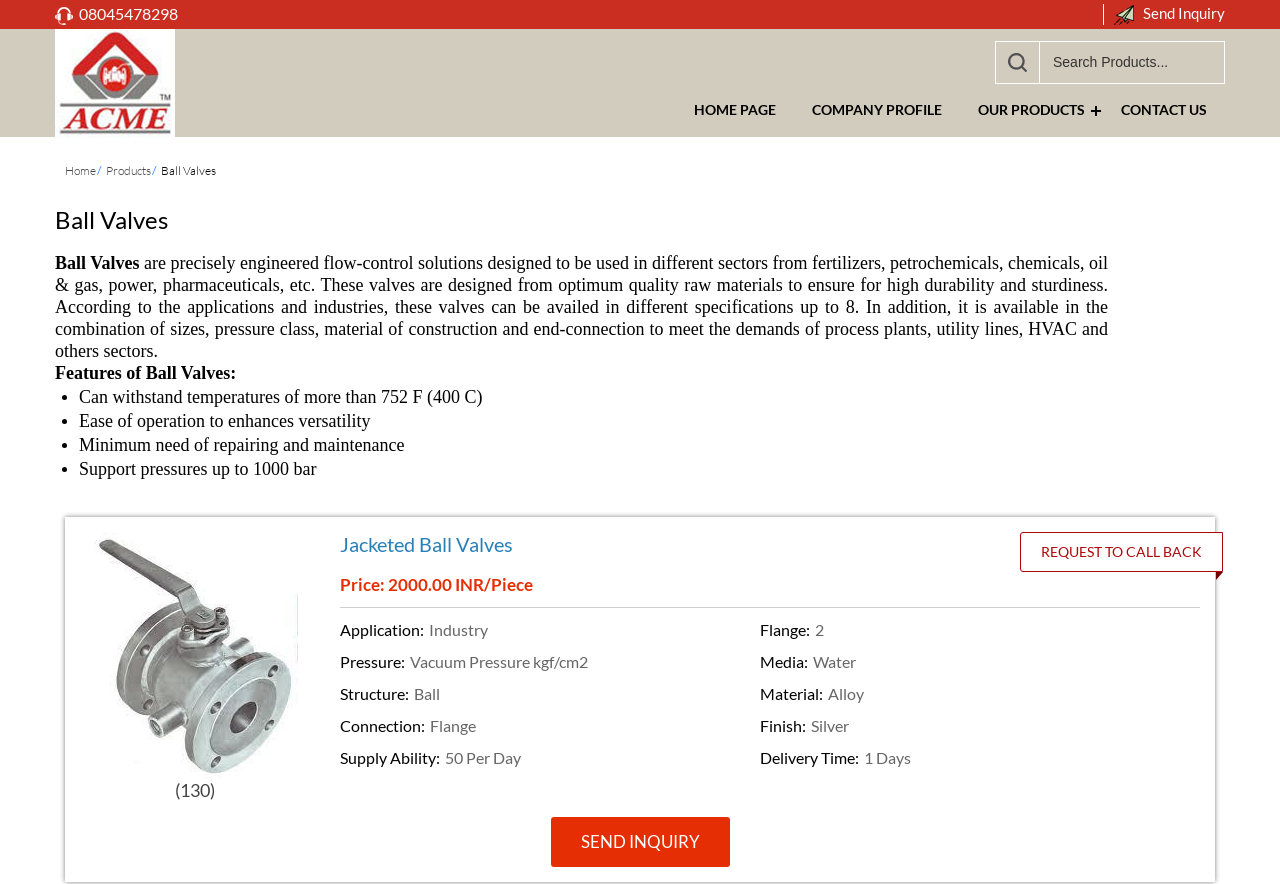Provide the bounding box coordinates of the HTML element described as: "Home". The bounding box coordinates should be four float numbers between 0 and 1, i.e., [left, top, right, bottom].

[0.051, 0.185, 0.075, 0.202]